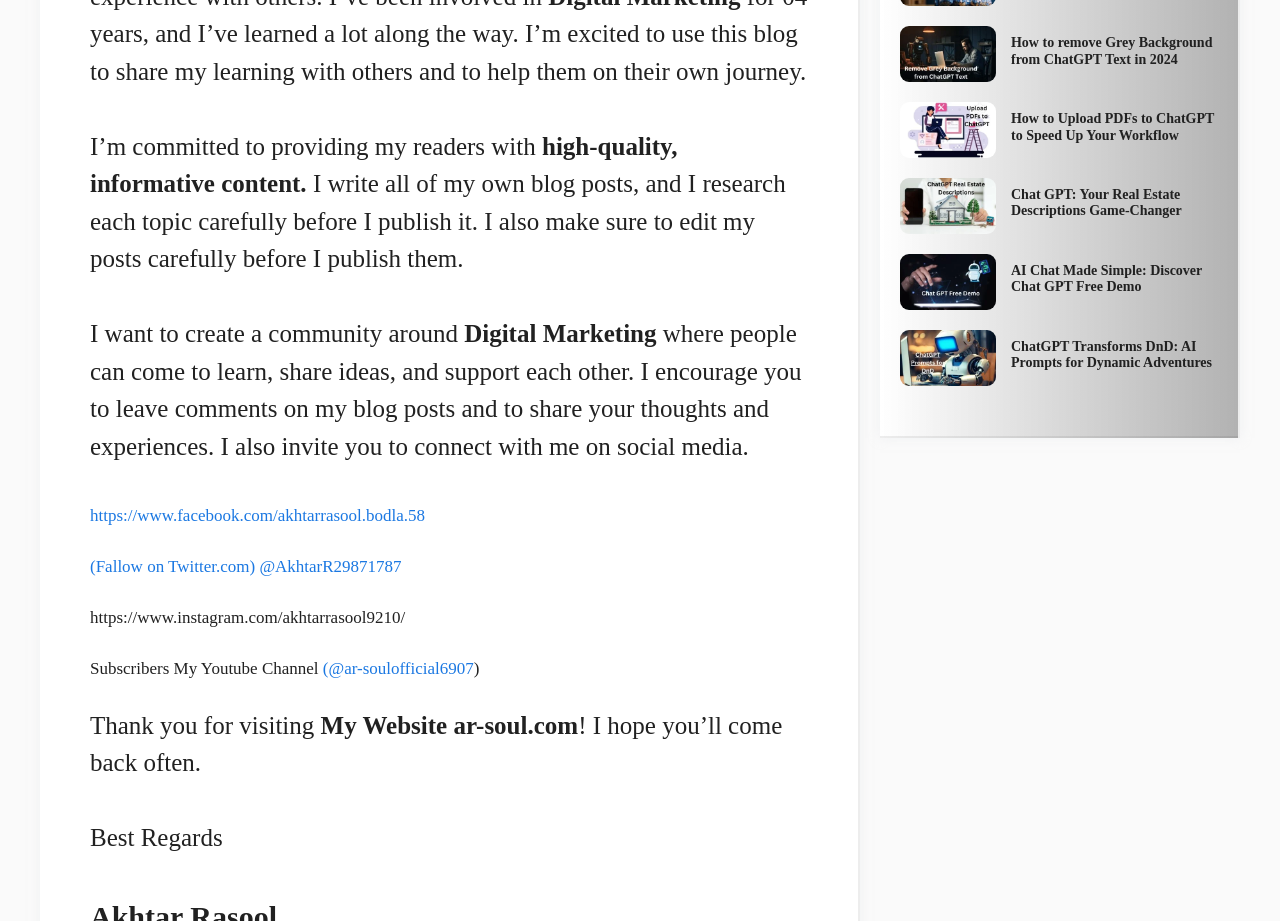Locate the bounding box coordinates of the UI element described by: "(Fallow on Twitter.com) @AkhtarR29871787". Provide the coordinates as four float numbers between 0 and 1, formatted as [left, top, right, bottom].

[0.07, 0.604, 0.314, 0.625]